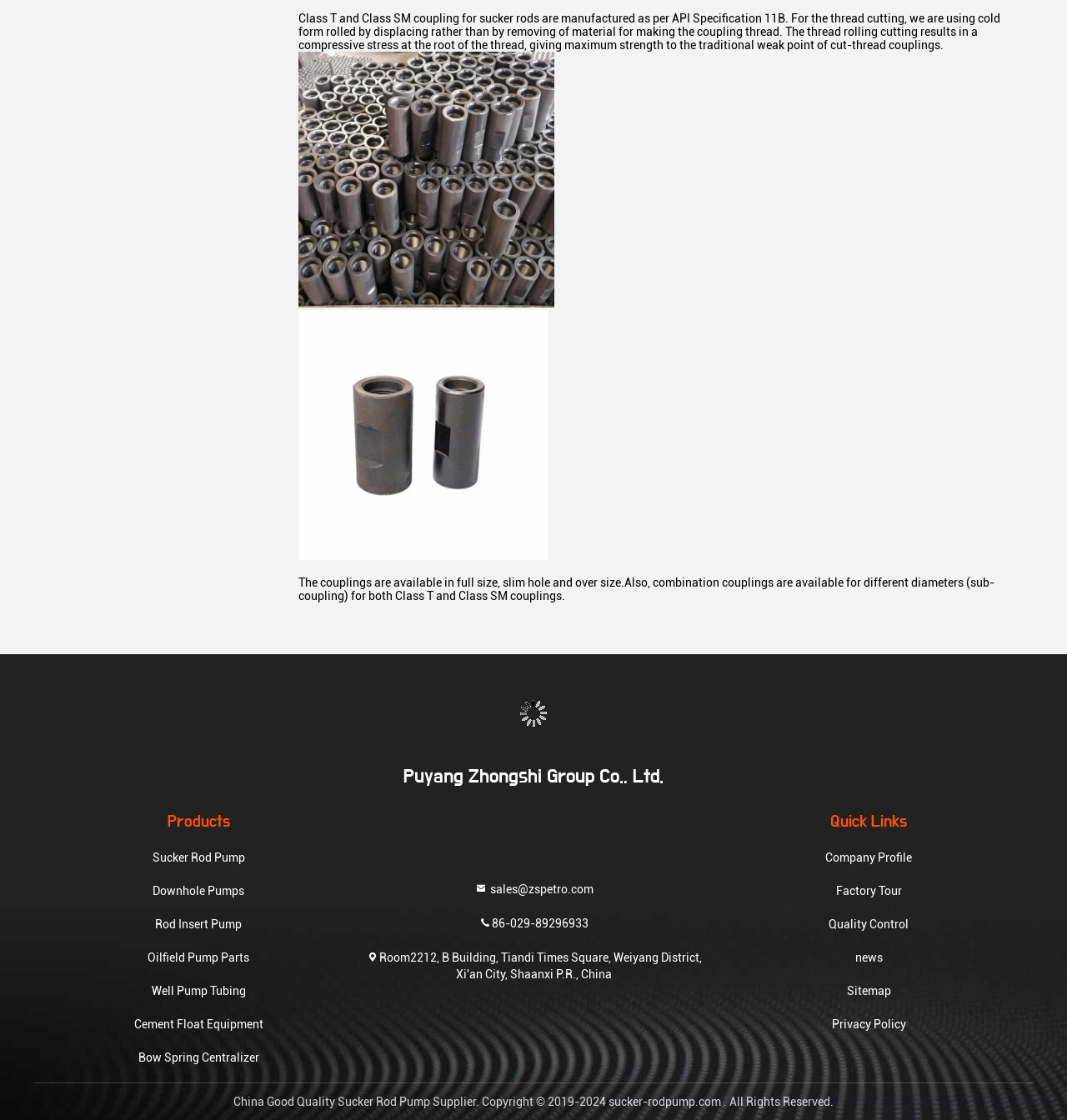Give a concise answer using only one word or phrase for this question:
How can I contact the company for sales?

sales@zspetro.com